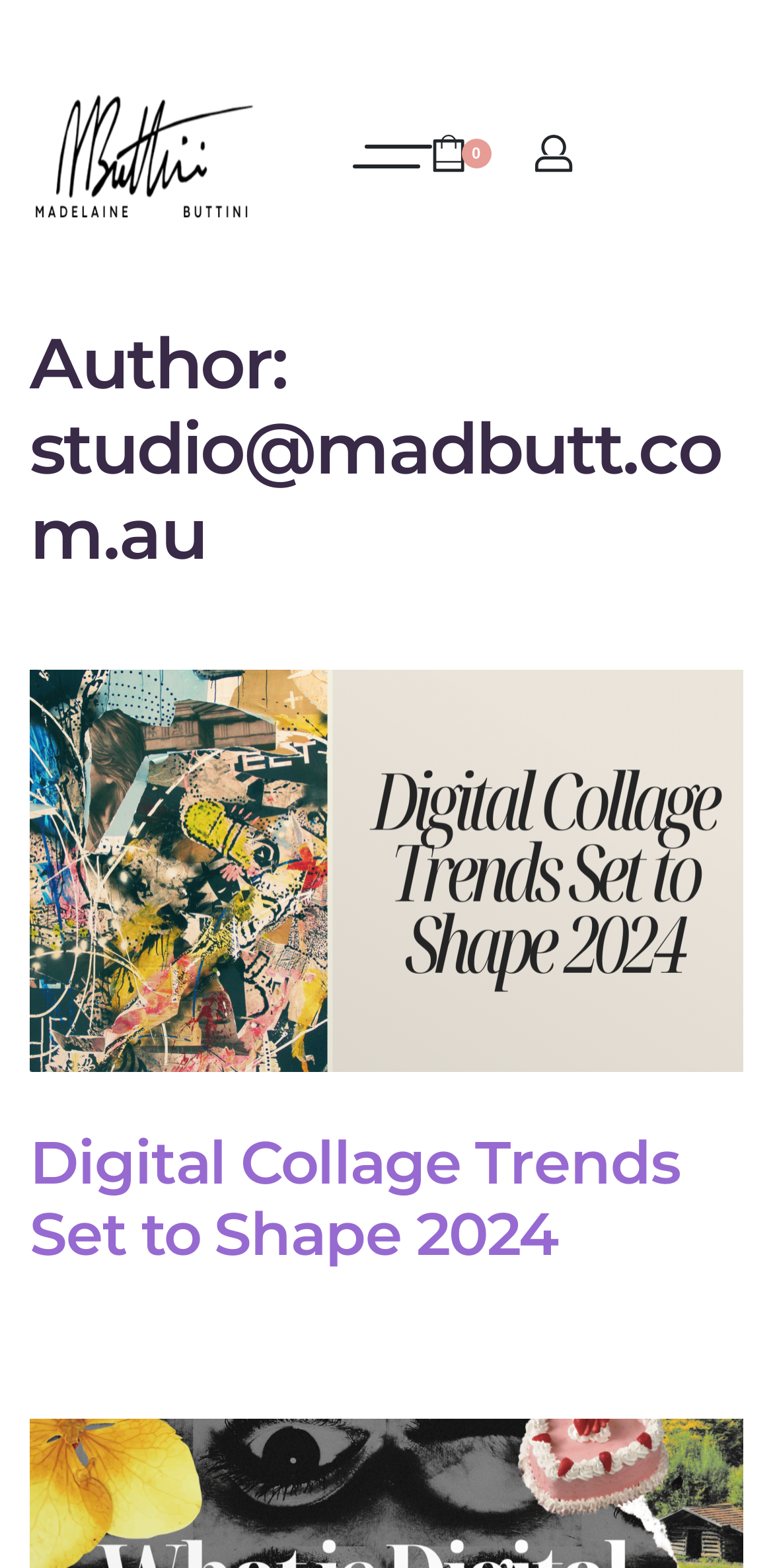Answer the question with a single word or phrase: 
How many buttons are in the top navigation bar?

3